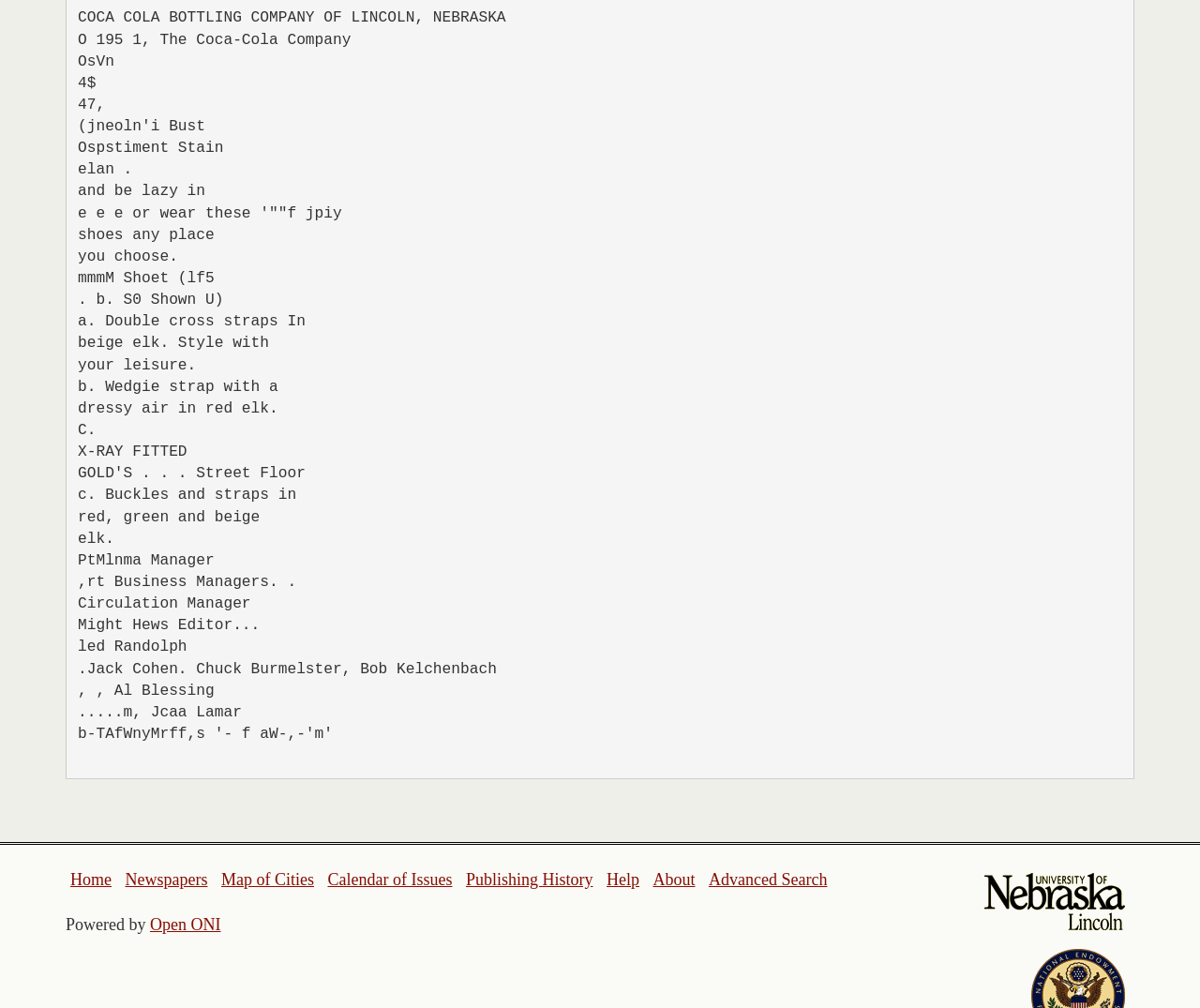Locate the bounding box coordinates of the element that should be clicked to fulfill the instruction: "search using advanced search".

[0.591, 0.863, 0.689, 0.882]